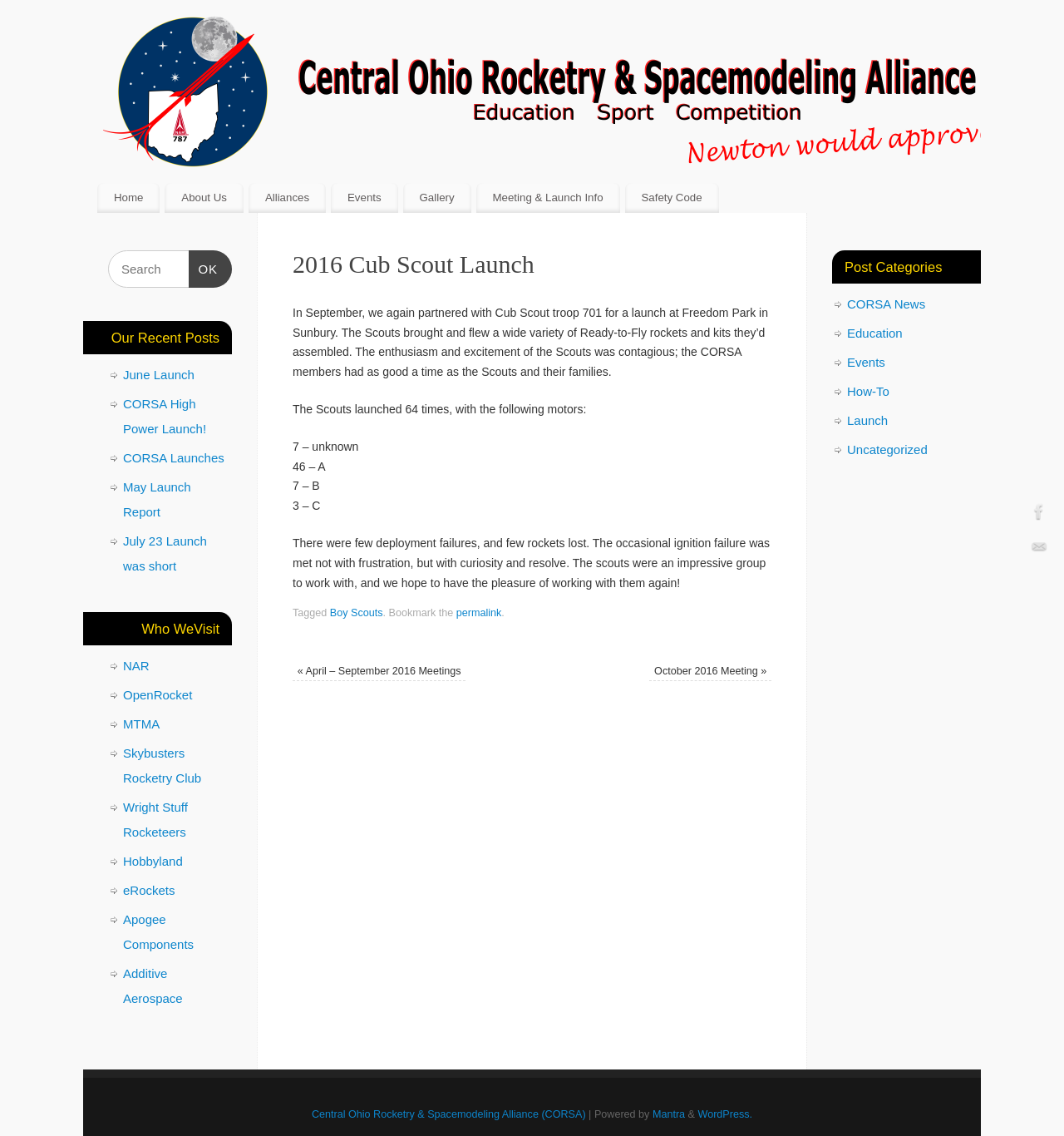Please find and report the bounding box coordinates of the element to click in order to perform the following action: "Search for something". The coordinates should be expressed as four float numbers between 0 and 1, in the format [left, top, right, bottom].

[0.102, 0.22, 0.218, 0.253]